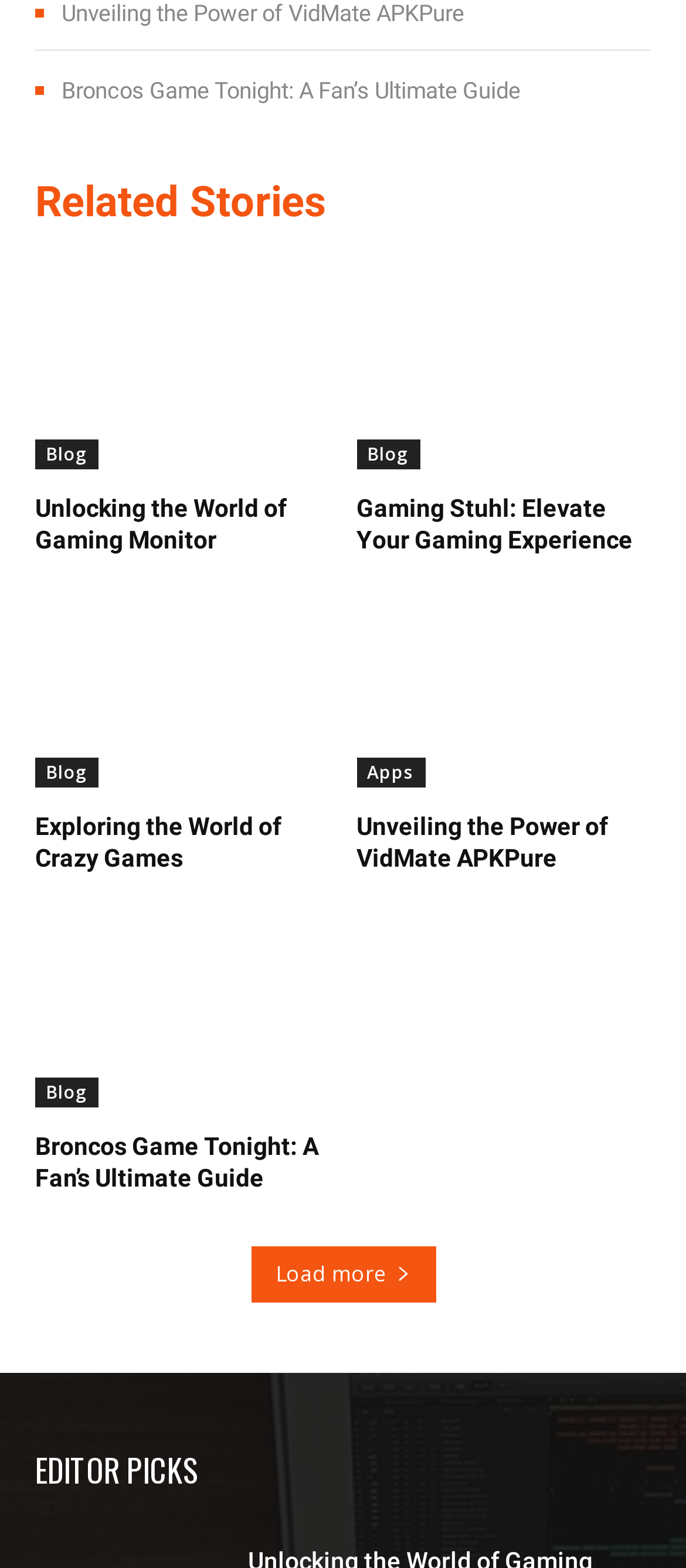Use a single word or phrase to answer the question: 
What is the category of the links under 'EDITOR PICKS'?

Not specified